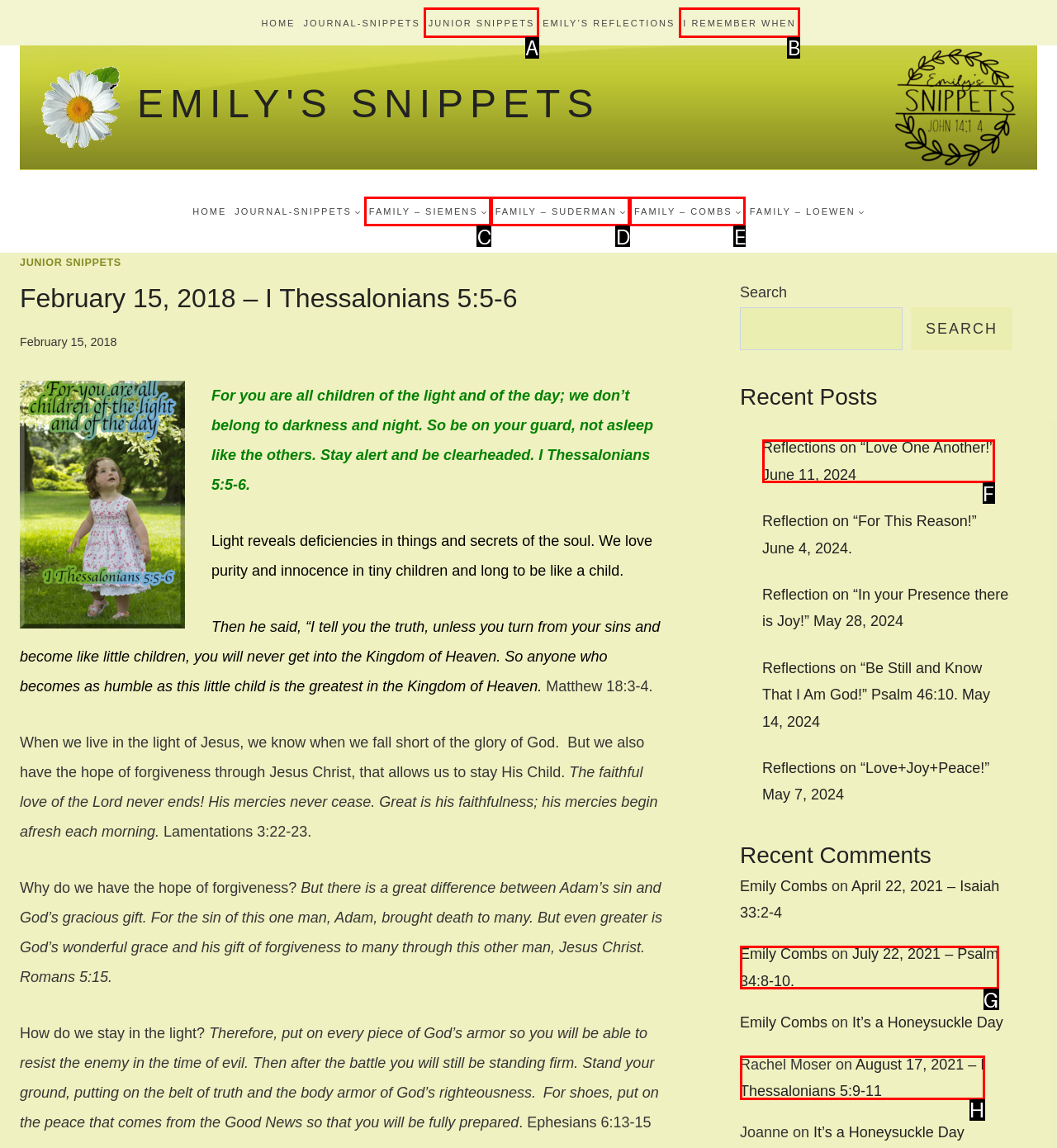Please select the letter of the HTML element that fits the description: Family – SiemensExpand. Answer with the option's letter directly.

C